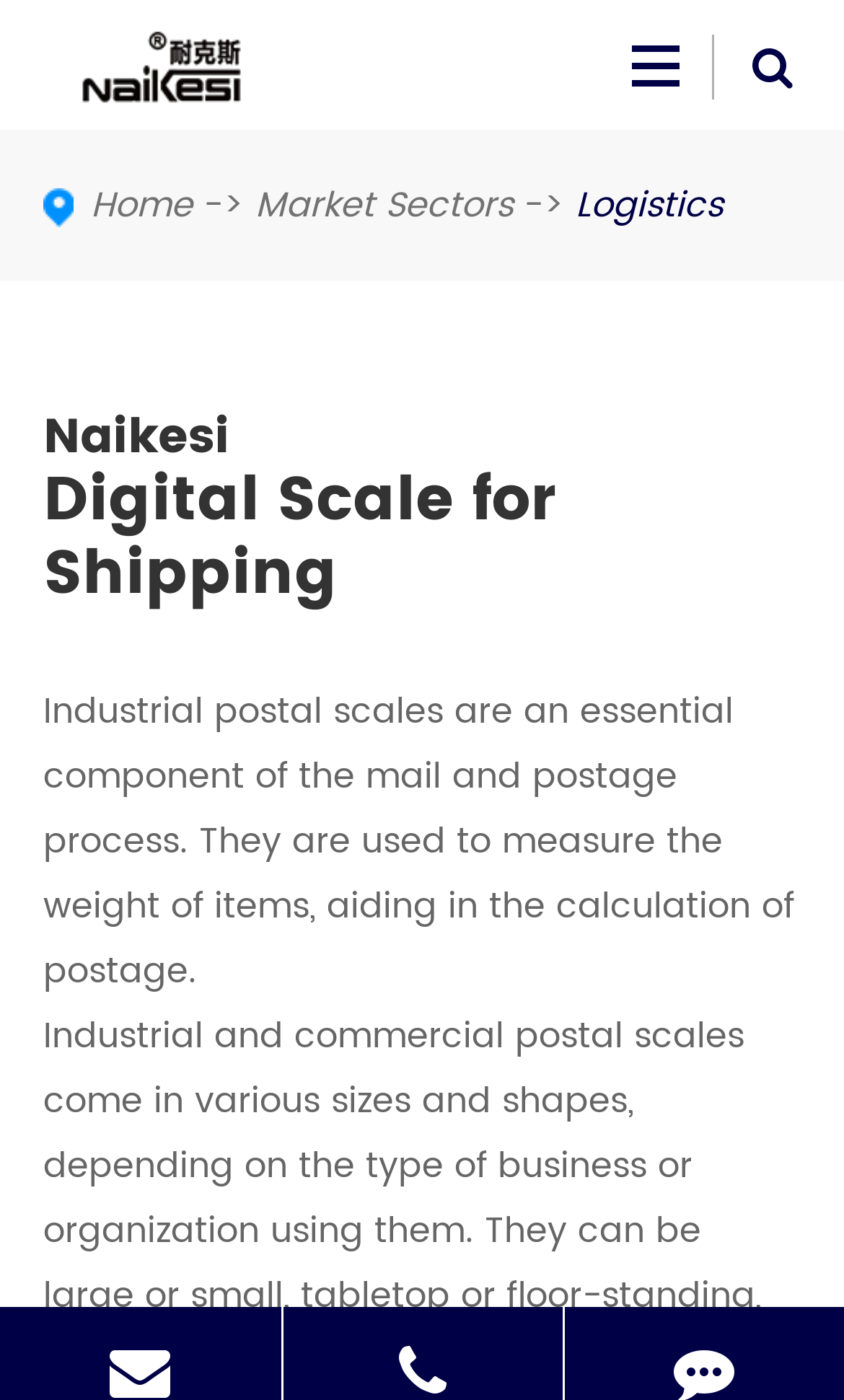Based on the element description: "Market Sectors", identify the bounding box coordinates for this UI element. The coordinates must be four float numbers between 0 and 1, listed as [left, top, right, bottom].

[0.303, 0.127, 0.608, 0.167]